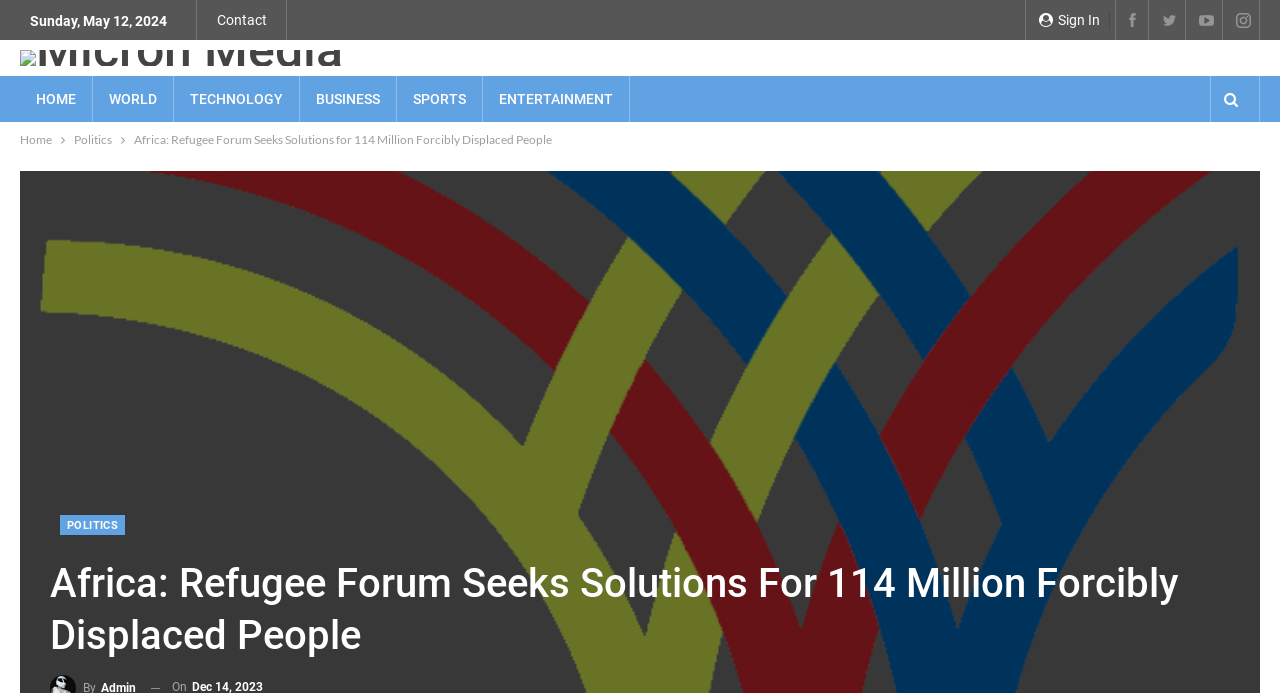Could you provide the bounding box coordinates for the portion of the screen to click to complete this instruction: "Sign in to the website"?

[0.824, 0.017, 0.859, 0.04]